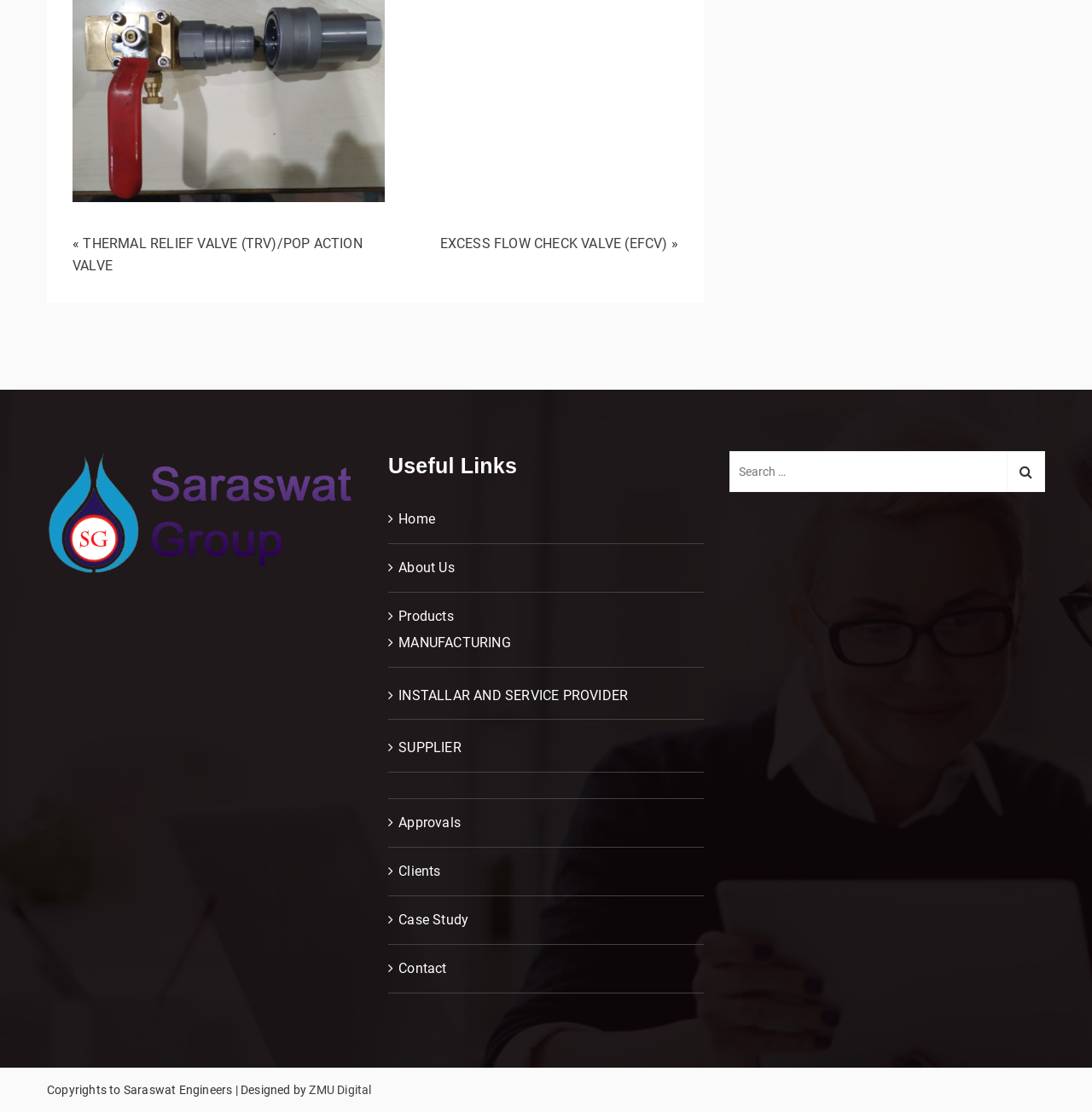What is the name of the company that designed the website?
Can you offer a detailed and complete answer to this question?

The webpage's footer section contains a copyright notice that mentions the company 'Saraswat Engineers' and also credits the website's design to 'ZMU Digital', which is a linked text.